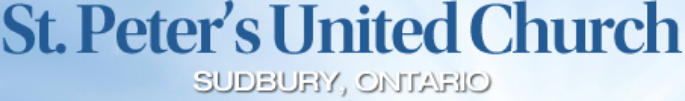What is the purpose of the logo?
Carefully analyze the image and provide a thorough answer to the question.

According to the caption, the logo serves as a 'visual anchor for visitors seeking information about the church’s facilities, services, and community activities', implying that its purpose is to provide a recognizable and welcoming identity for the church.